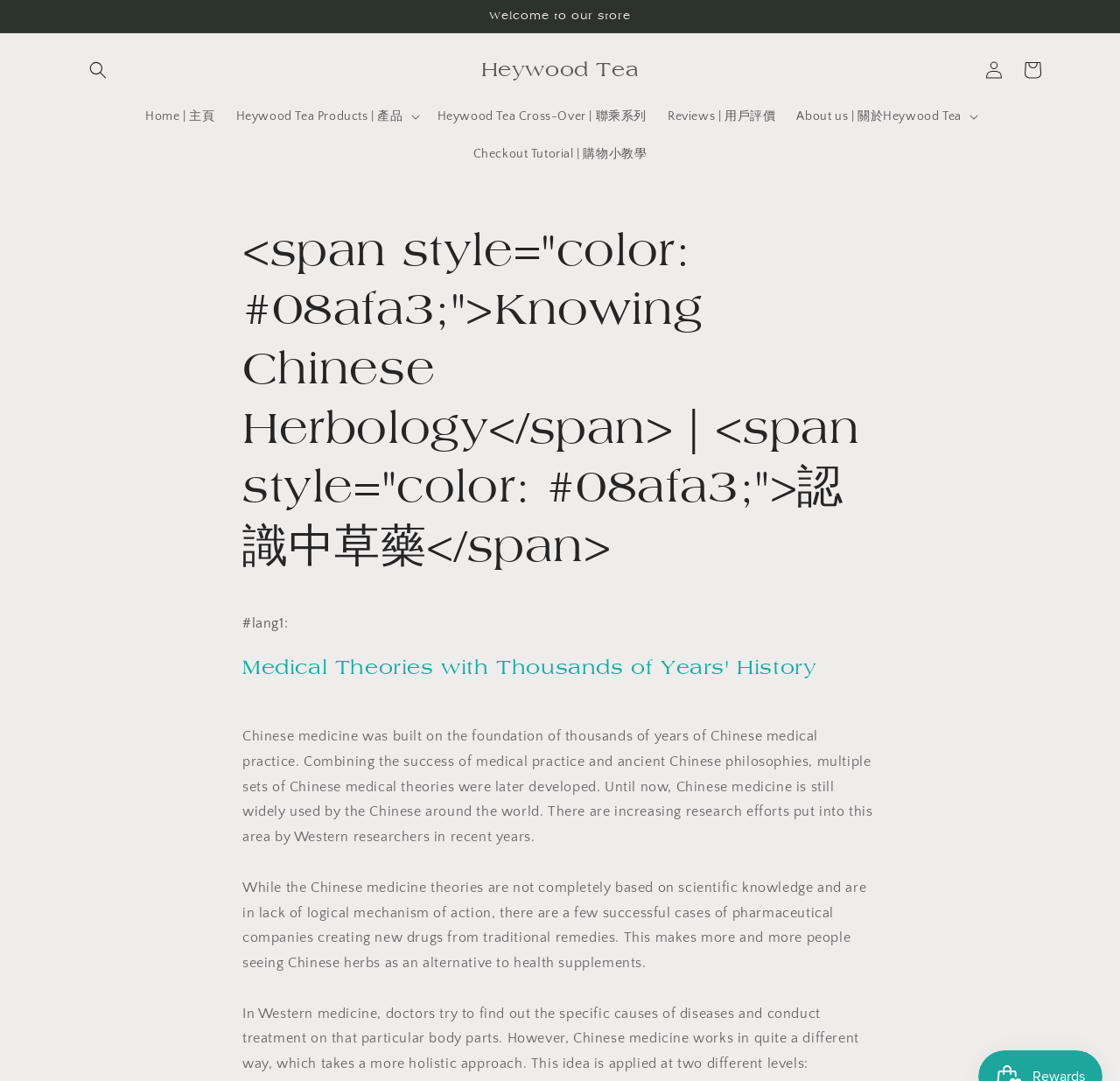Can you find the bounding box coordinates of the area I should click to execute the following instruction: "Learn about Heywood Tea"?

[0.702, 0.091, 0.88, 0.125]